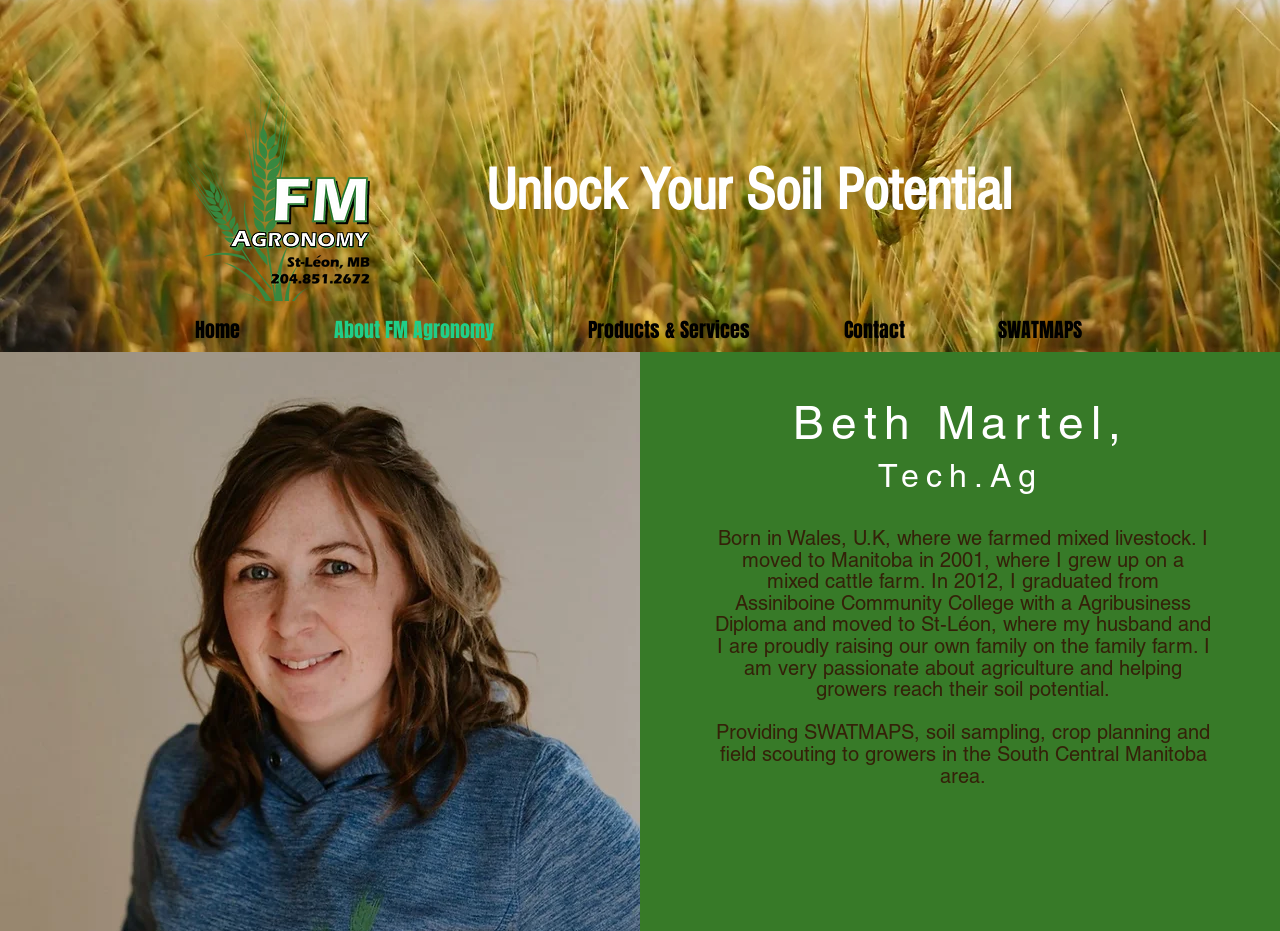Using the element description: "Products & Services", determine the bounding box coordinates. The coordinates should be in the format [left, top, right, bottom], with values between 0 and 1.

[0.423, 0.098, 0.576, 0.141]